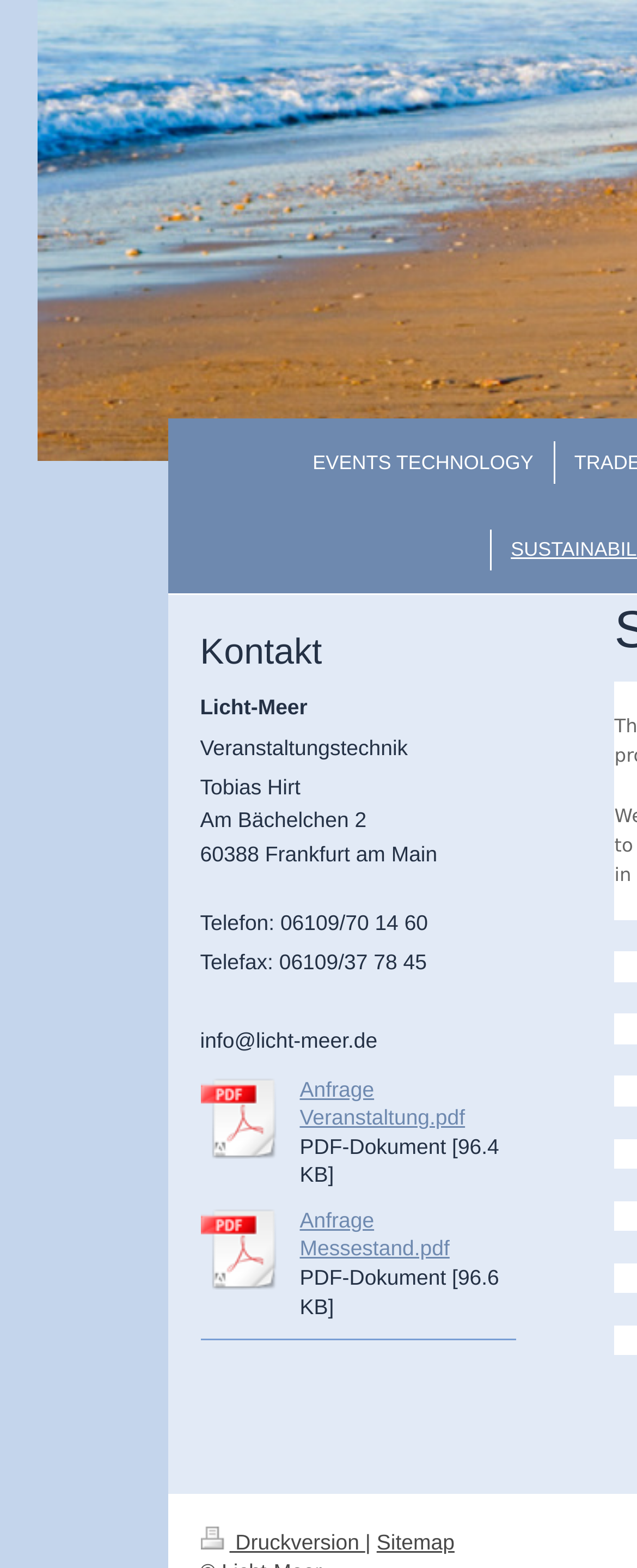Provide the bounding box coordinates, formatted as (top-left x, top-left y, bottom-right x, bottom-right y), with all values being floating point numbers between 0 and 1. Identify the bounding box of the UI element that matches the description: Druckversion

[0.314, 0.975, 0.573, 0.991]